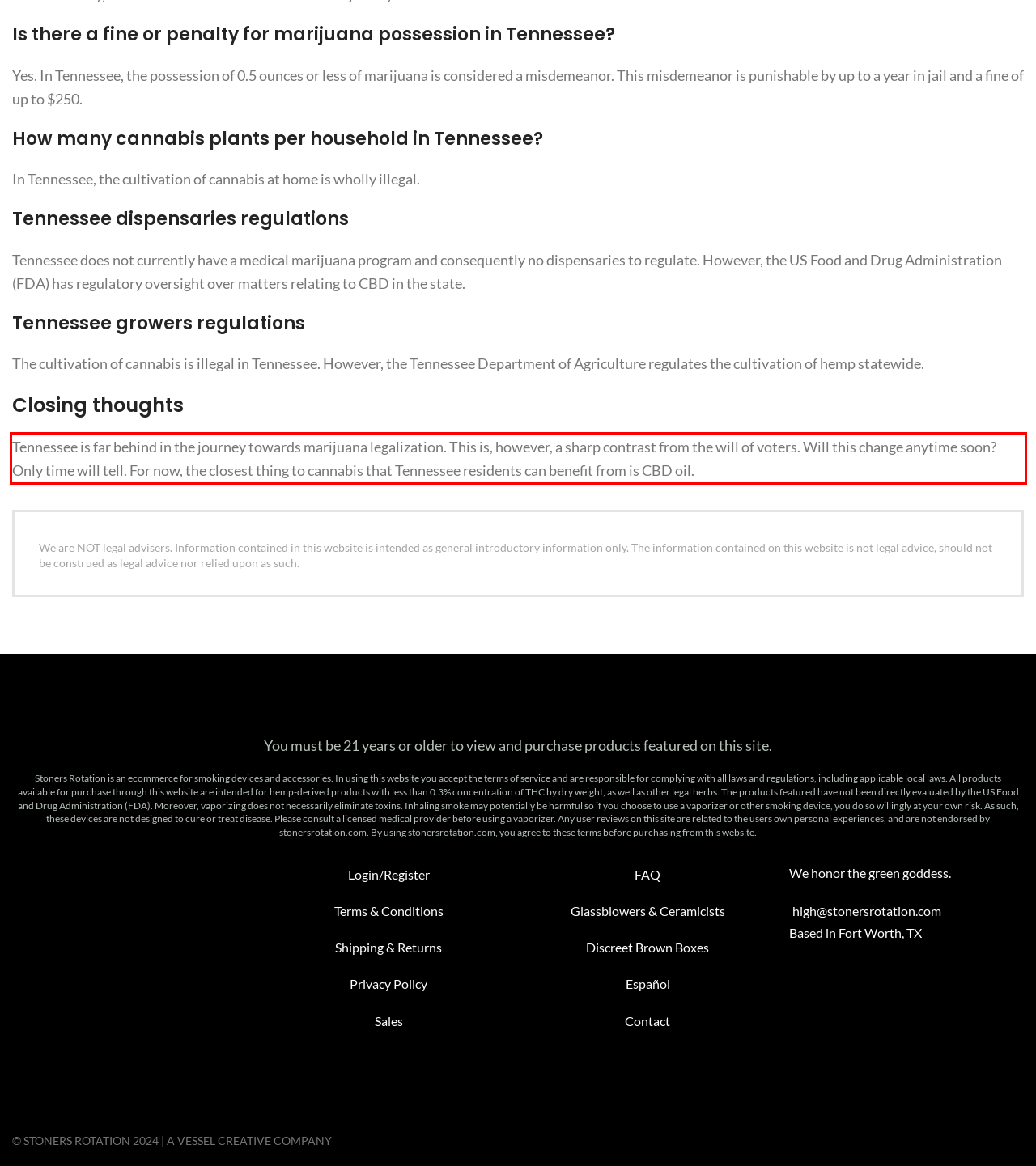Examine the webpage screenshot and use OCR to obtain the text inside the red bounding box.

Tennessee is far behind in the journey towards marijuana legalization. This is, however, a sharp contrast from the will of voters. Will this change anytime soon? Only time will tell. For now, the closest thing to cannabis that Tennessee residents can benefit from is CBD oil.